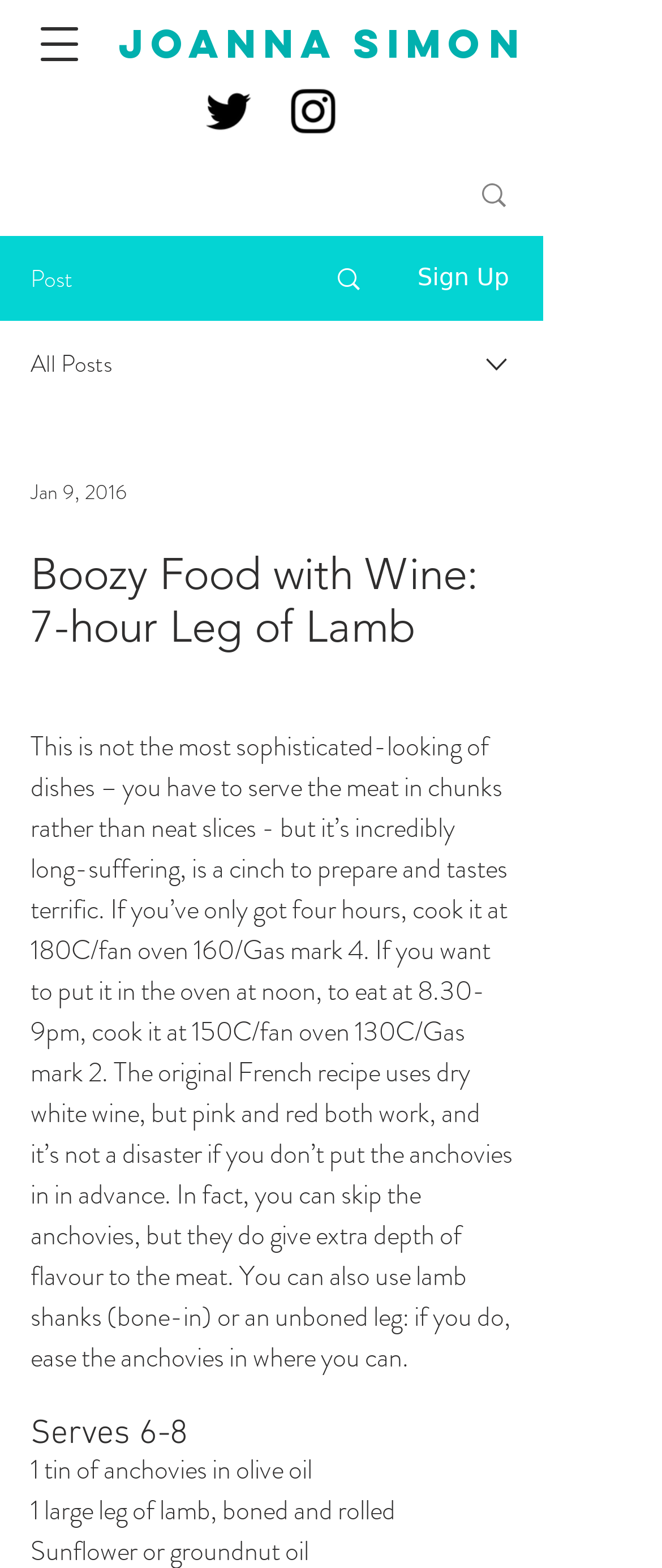Can you use lamb shanks instead of a leg of lamb?
Give a detailed explanation using the information visible in the image.

Yes, you can use lamb shanks instead of a leg of lamb, which is mentioned in the StaticText element with the text 'You can also use lamb shanks (bone-in) or an unboned leg'.